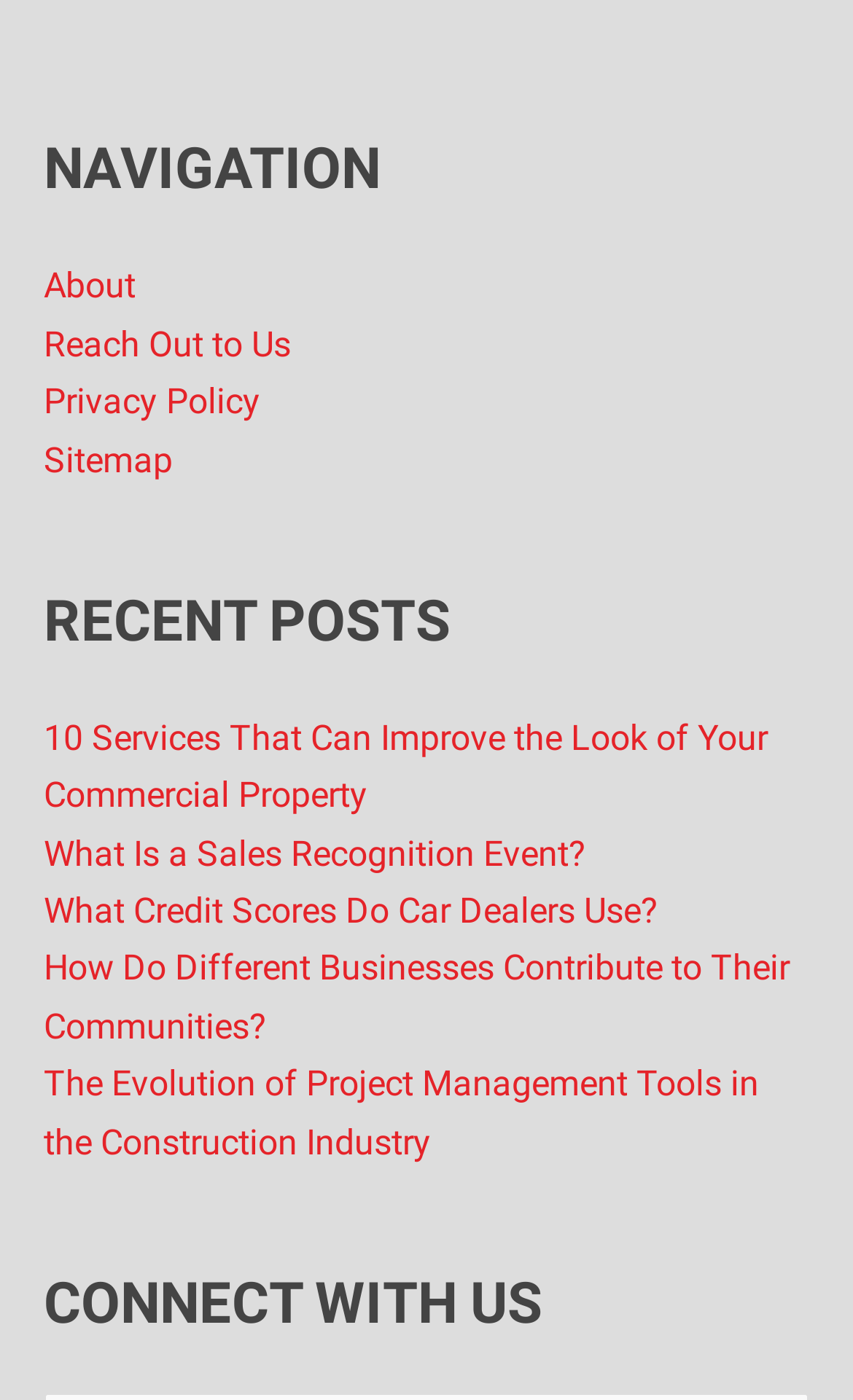What is the title of the second recent post?
Using the information from the image, provide a comprehensive answer to the question.

I looked at the 'Recent Posts' section and found the second link, which is titled 'What Is a Sales Recognition Event?'.